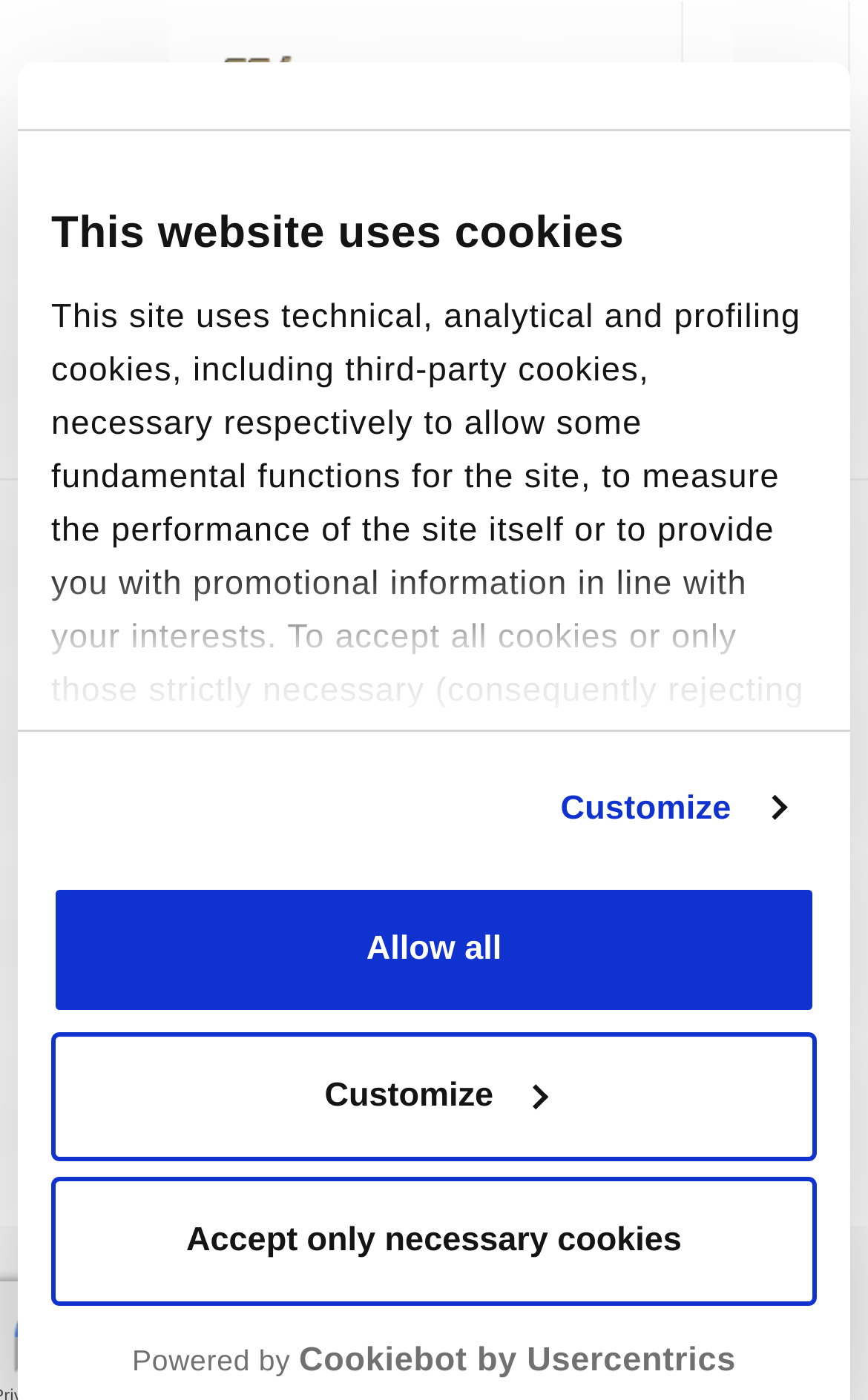Pinpoint the bounding box coordinates of the clickable element needed to complete the instruction: "Click the 'FIND OUT MORE' button". The coordinates should be provided as four float numbers between 0 and 1: [left, top, right, bottom].

None